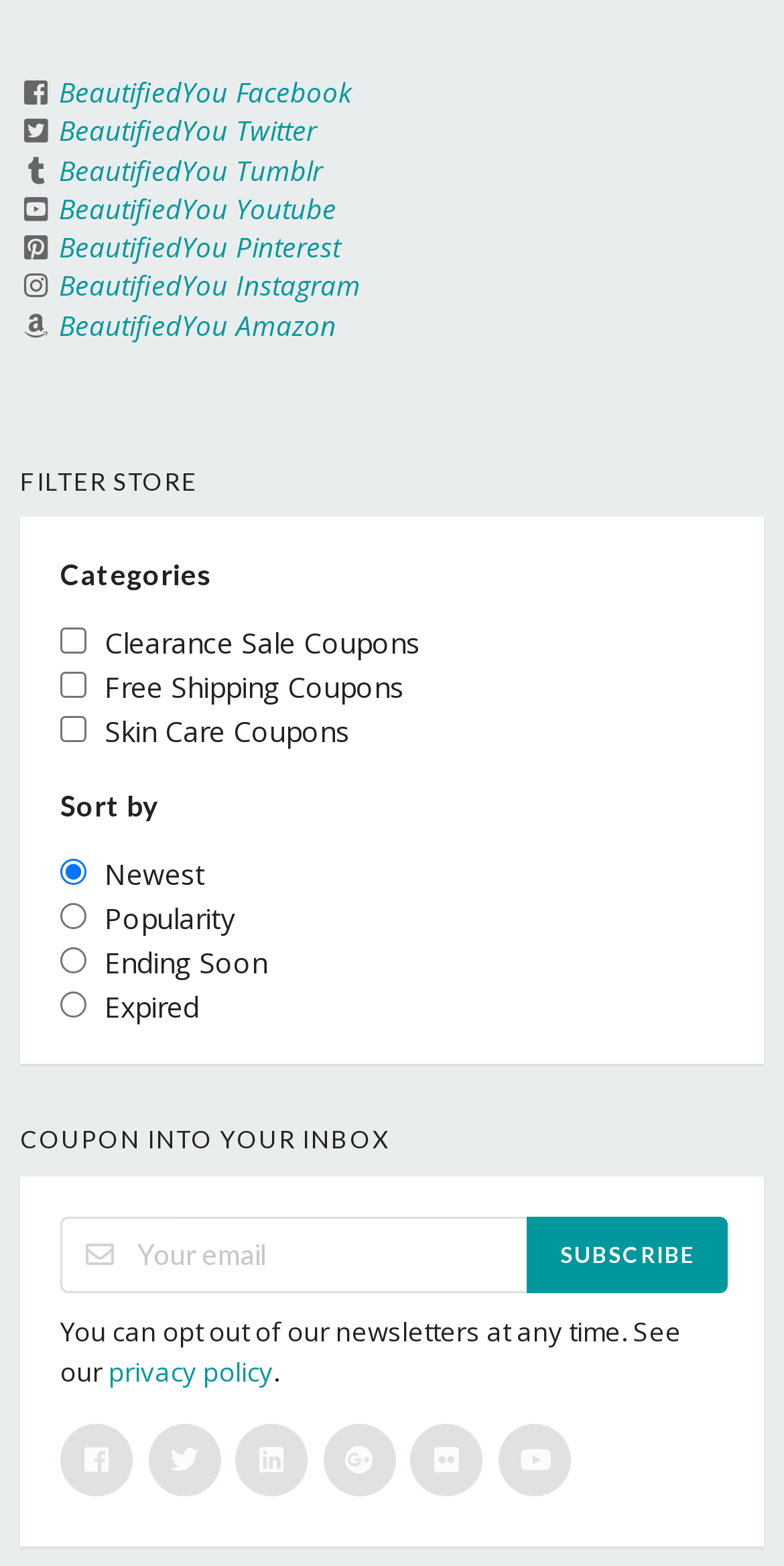What is the default sorting option?
Provide a detailed answer to the question, using the image to inform your response.

I looked at the 'Sort by' section and found that the radio button 'Newest' is checked, indicating that it is the default sorting option.